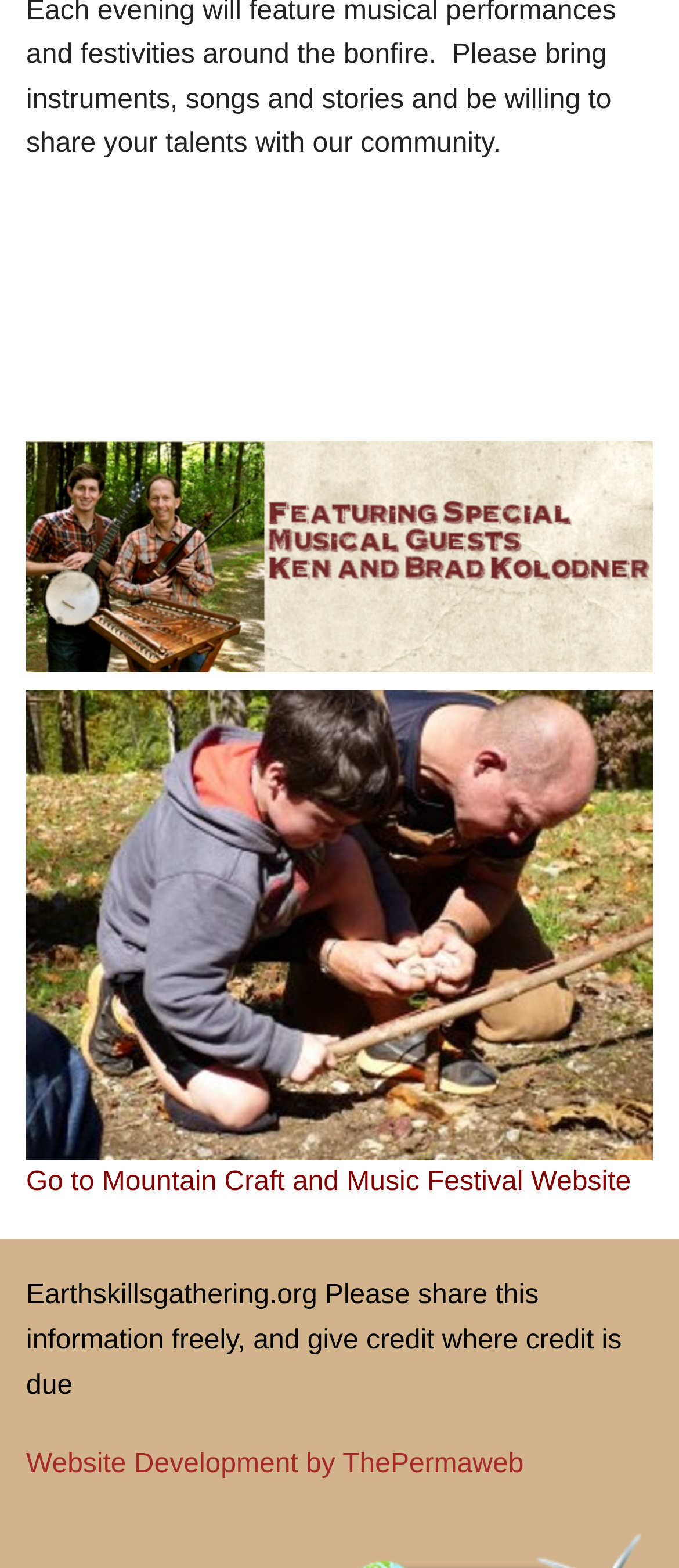How many figures are on the webpage?
Kindly offer a detailed explanation using the data available in the image.

There are two figure elements on the webpage, each containing a link, which suggests that there are two figures on the webpage.